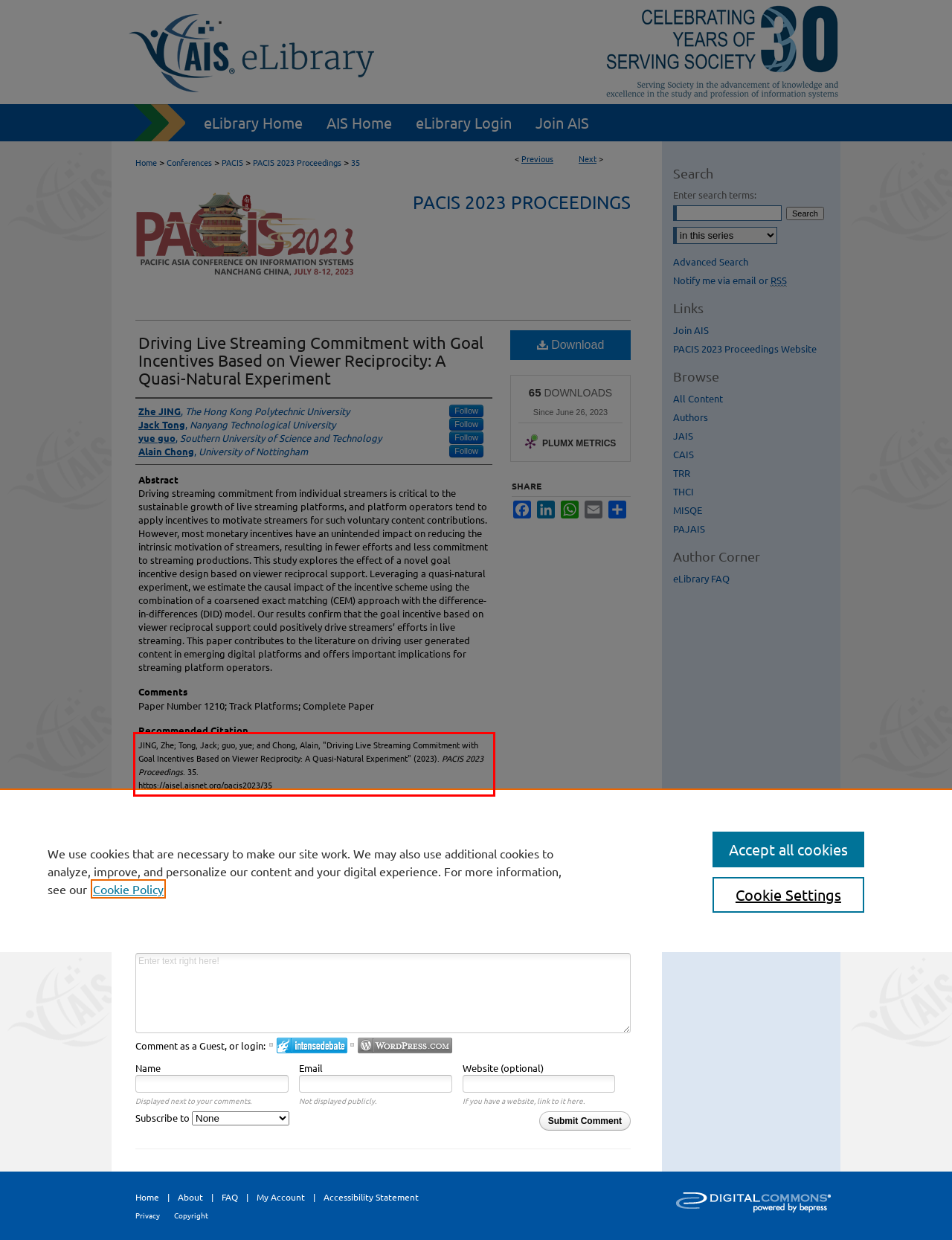You are given a screenshot of a webpage with a UI element highlighted by a red bounding box. Please perform OCR on the text content within this red bounding box.

JING, Zhe; Tong, Jack; guo, yue; and Chong, Alain, "Driving Live Streaming Commitment with Goal Incentives Based on Viewer Reciprocity: A Quasi-Natural Experiment" (2023). PACIS 2023 Proceedings. 35. https://aisel.aisnet.org/pacis2023/35